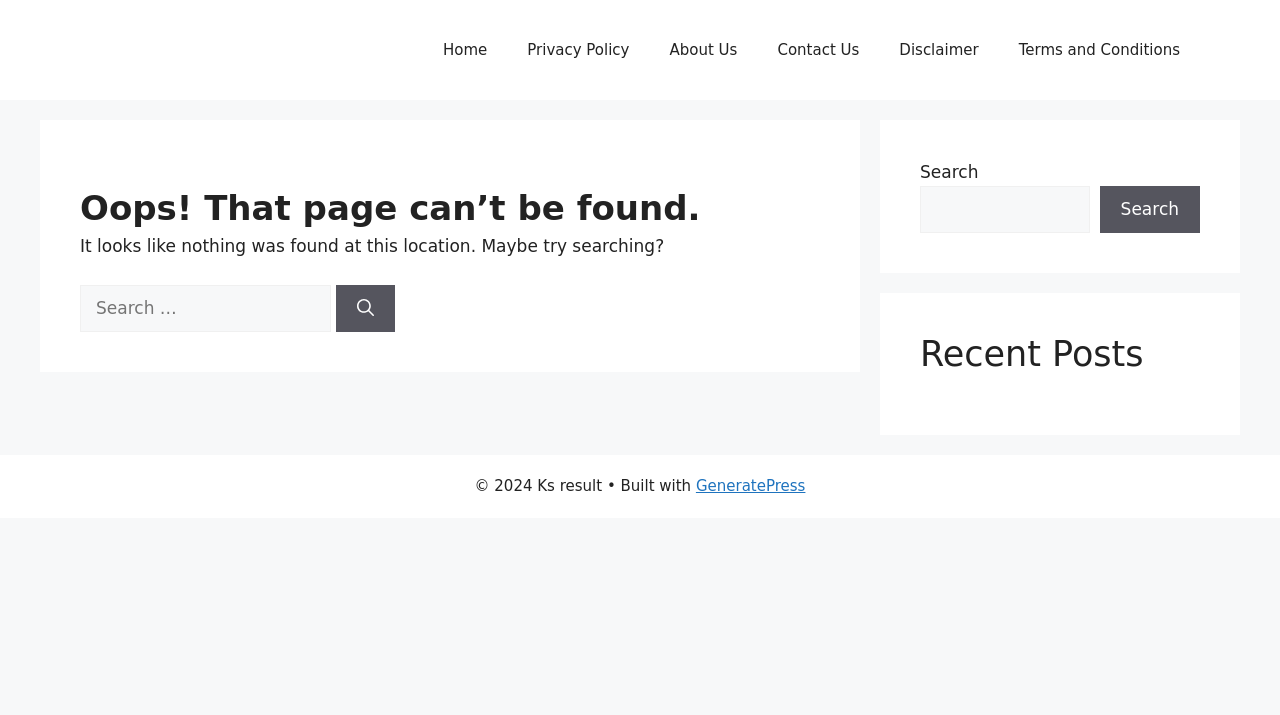Analyze the image and give a detailed response to the question:
What is the copyright year of the website?

I found the copyright information at the bottom of the page, which states '© 2024 Ks result'. This indicates that the website's copyright year is 2024.